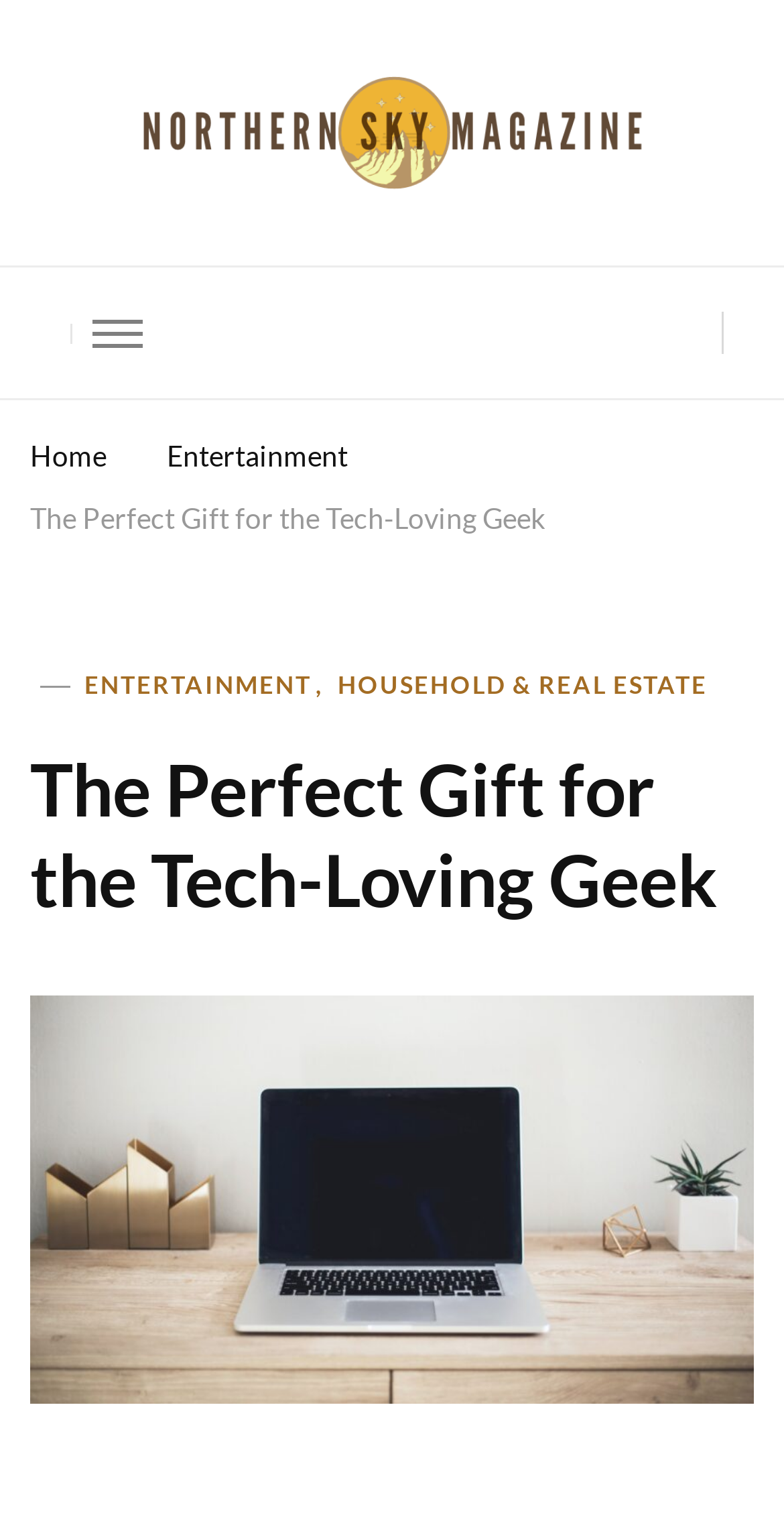Write an extensive caption that covers every aspect of the webpage.

The webpage is an article titled "The Perfect Gift for the Tech-Loving Geek" from Northern Sky Magazine. At the top left corner, there is a logo of Northern Sky Magazine, which is also a link to the magazine's homepage. Next to the logo, there is a smaller link to the magazine's homepage. Below the logo, there is a navigation menu with three links: "Home", "Entertainment", and the current article title "The Perfect Gift for the Tech-Loving Geek". 

On the right side of the navigation menu, there is an expandable button, but it is not expanded. Below the navigation menu, there is a header section that spans the entire width of the page. The header section contains three links: "ENTERTAINMENT,", "HOUSEHOLD & REAL ESTATE", and the article title "The Perfect Gift for the Tech-Loving Geek" again. 

The main content of the article is below the header section, and it takes up most of the page. There is a large figure or image that spans the entire width of the page, likely an illustration or a photo related to the article's topic.